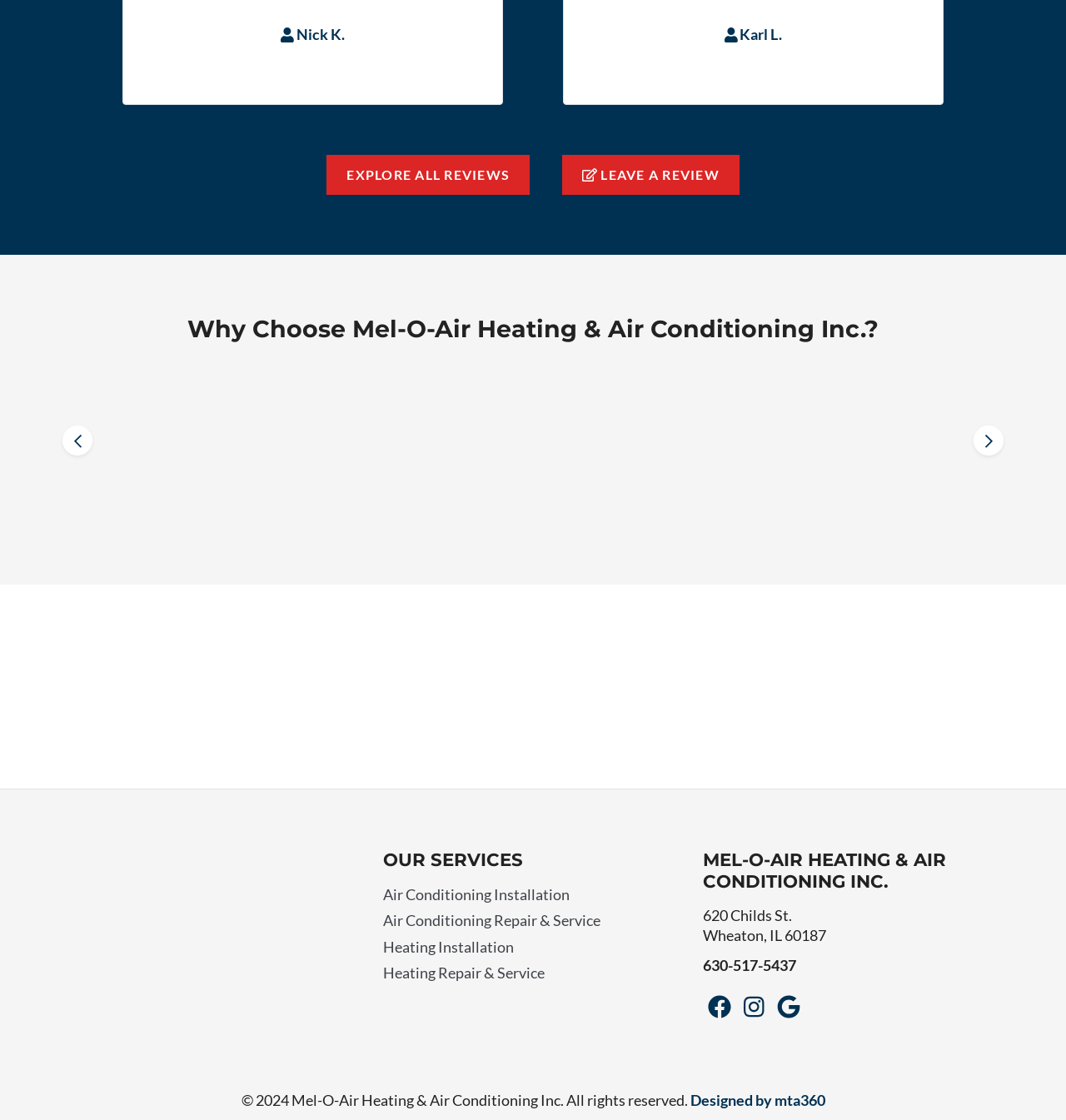Identify the bounding box coordinates for the region of the element that should be clicked to carry out the instruction: "Click on Air Conditioning Installation". The bounding box coordinates should be four float numbers between 0 and 1, i.e., [left, top, right, bottom].

[0.359, 0.79, 0.534, 0.806]